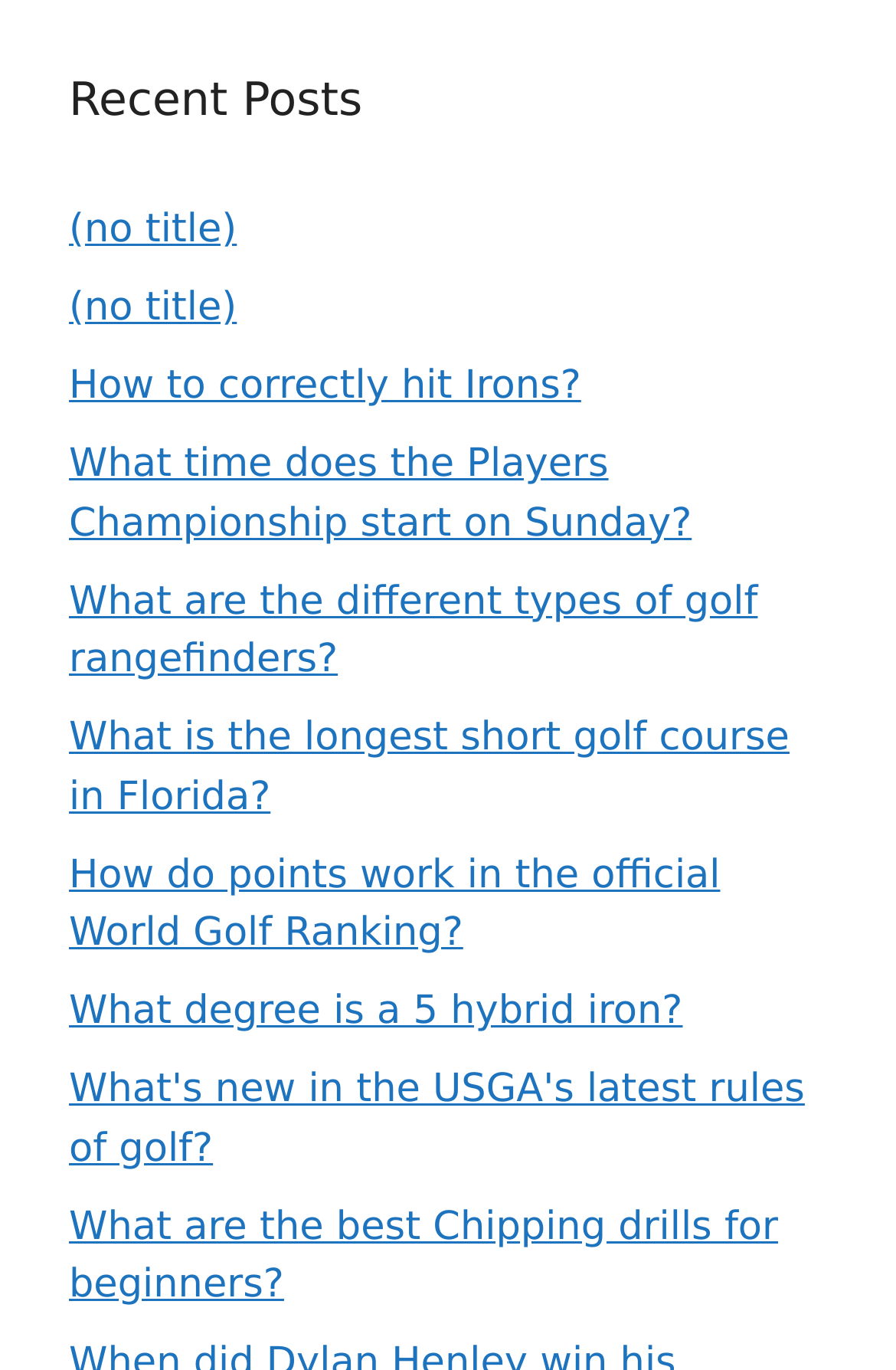Locate the bounding box coordinates of the element you need to click to accomplish the task described by this instruction: "Learn about different types of golf rangefinders".

[0.077, 0.422, 0.846, 0.499]